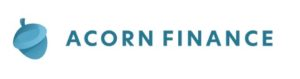Please give a concise answer to this question using a single word or phrase: 
What type of font is used in the logo?

Sans-serif